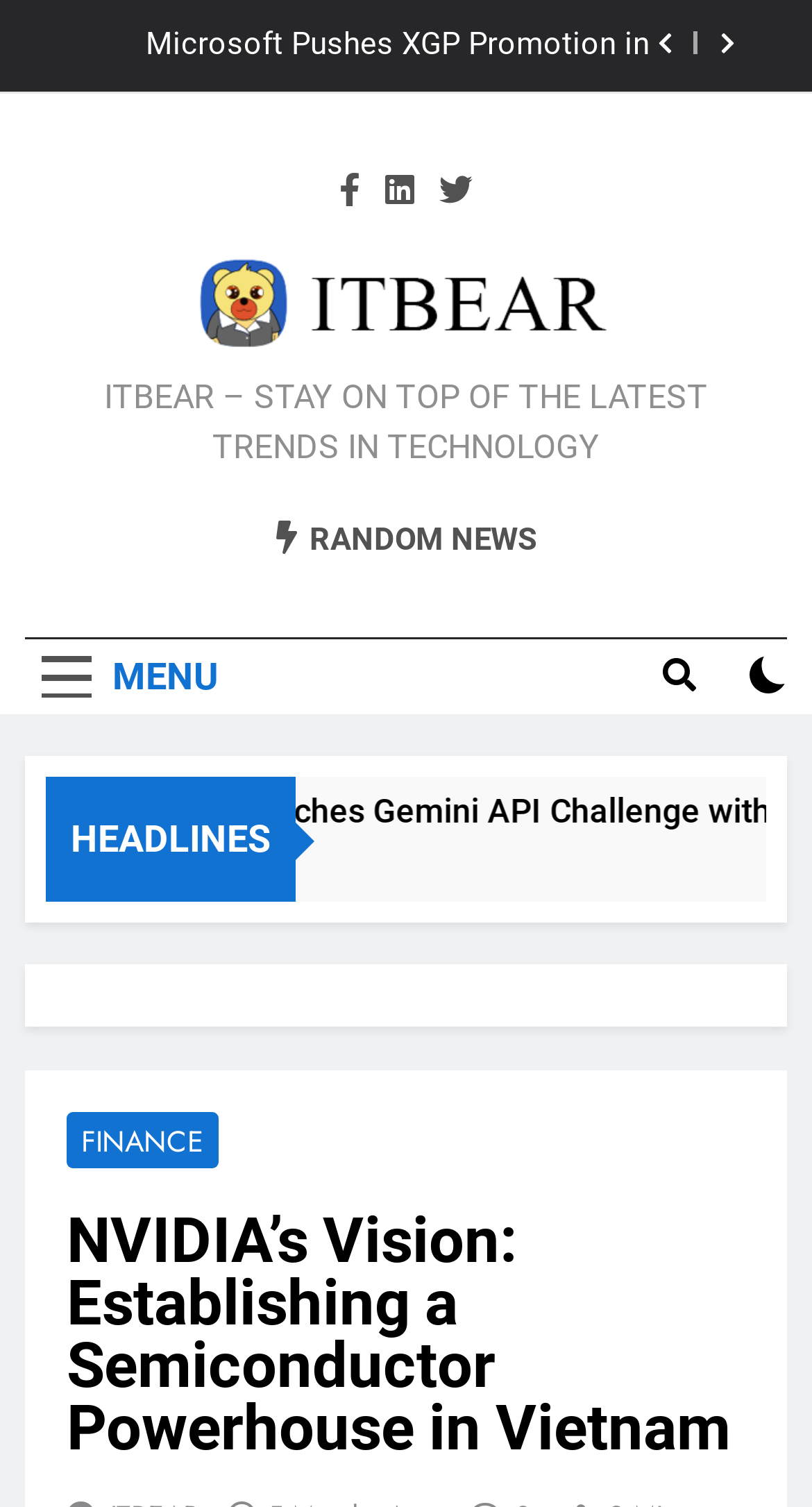Determine the bounding box coordinates for the region that must be clicked to execute the following instruction: "Click the share button".

[0.785, 0.014, 0.854, 0.044]